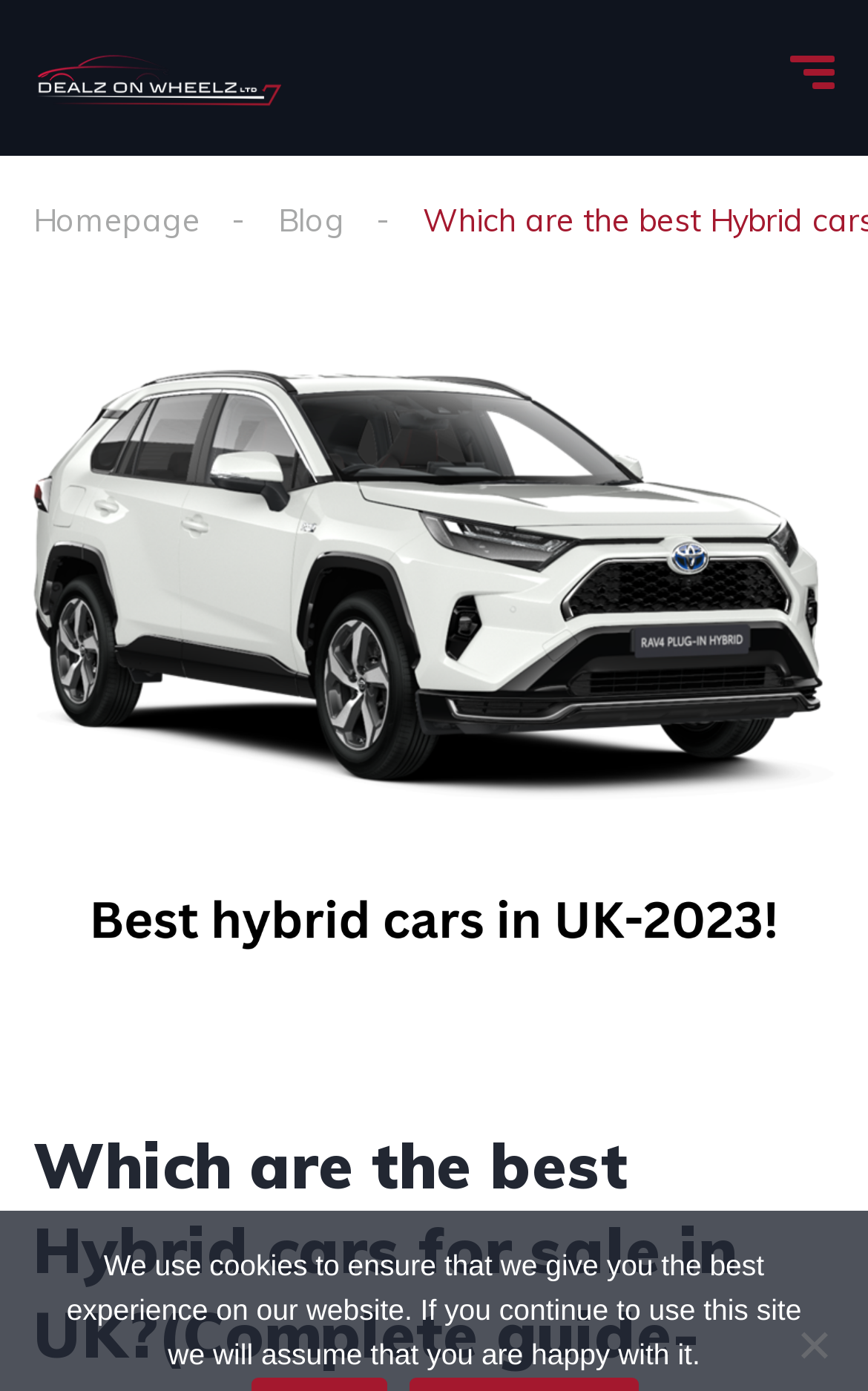What is the main title displayed on this webpage?

Which are the best Hybrid cars for sale in UK?(Complete guide-2023)